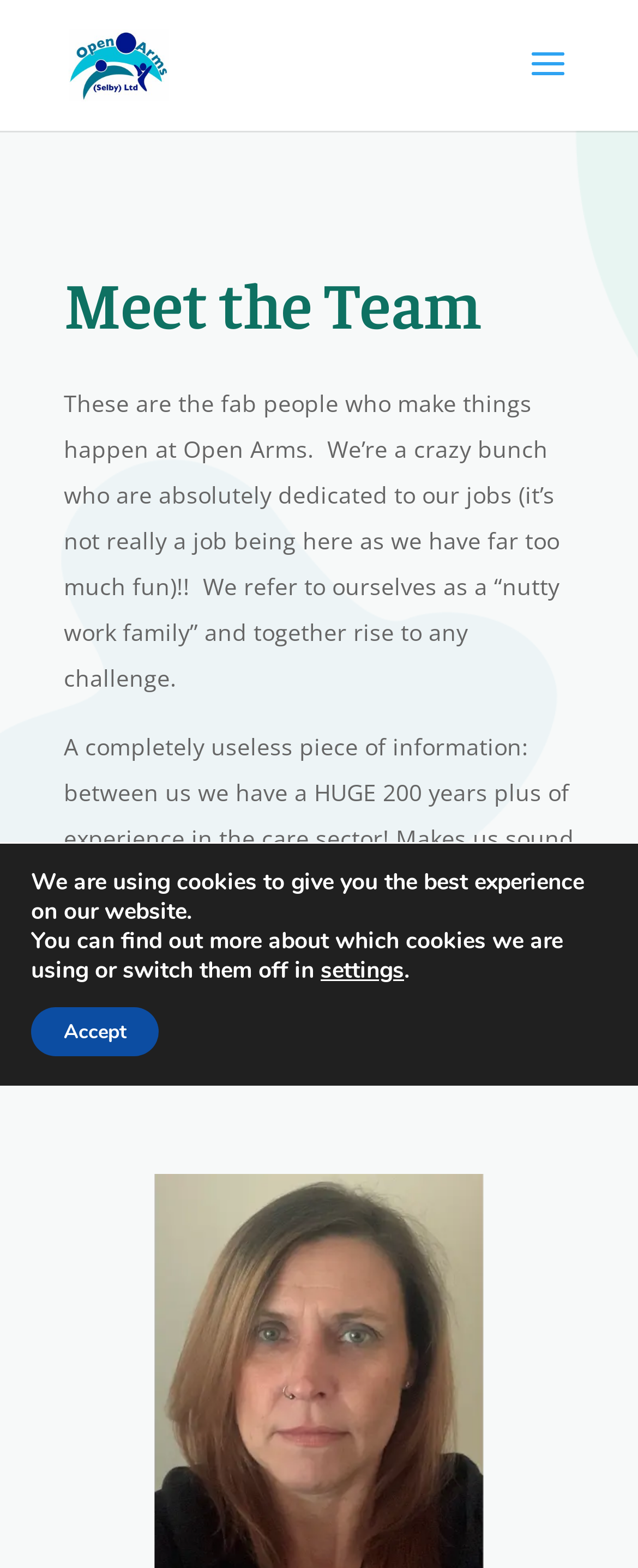How many years of experience do the team members have?
Please provide a single word or phrase as your answer based on the screenshot.

200 years plus